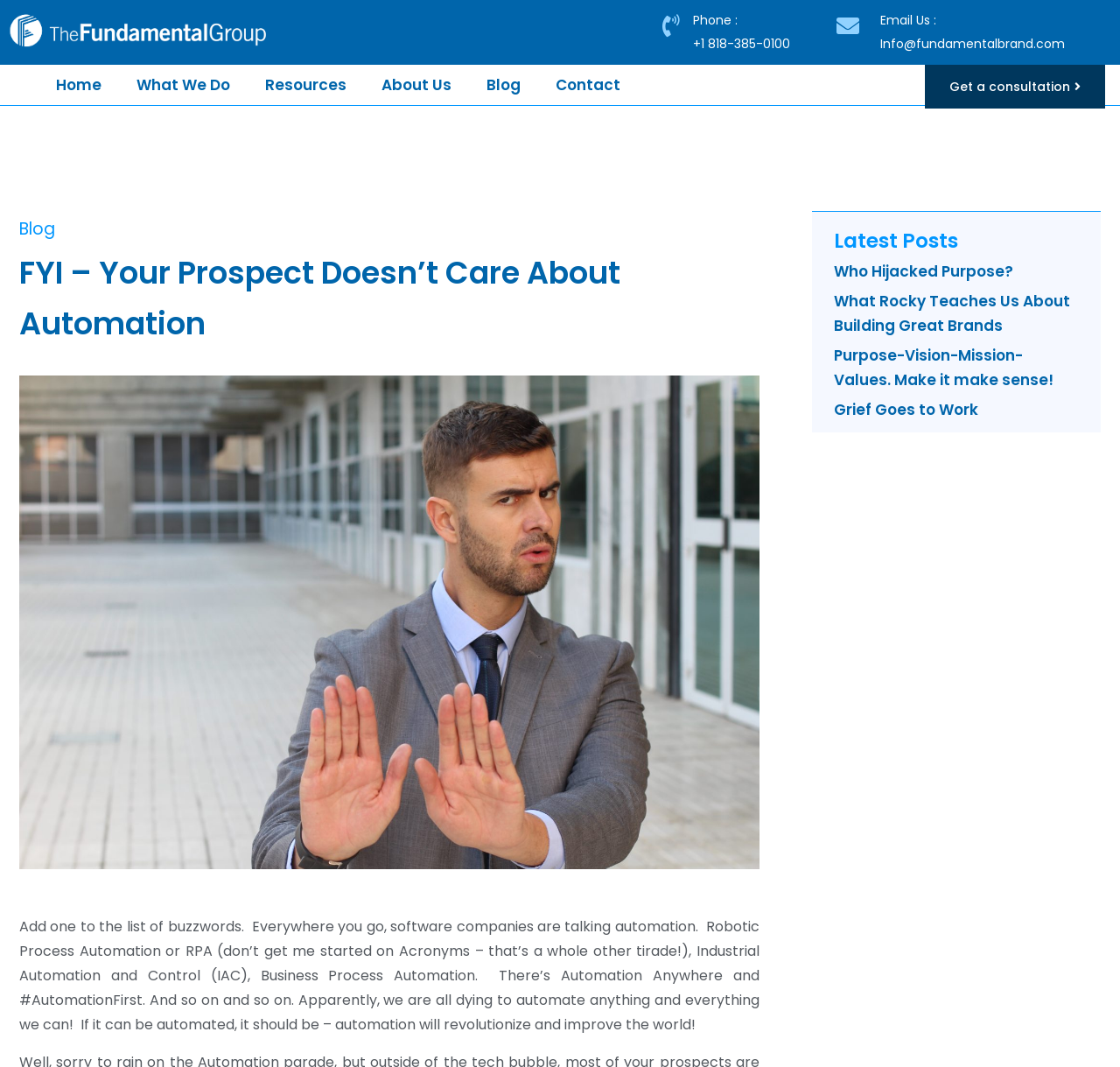What is the topic of the current blog post?
Refer to the image and provide a concise answer in one word or phrase.

Automation